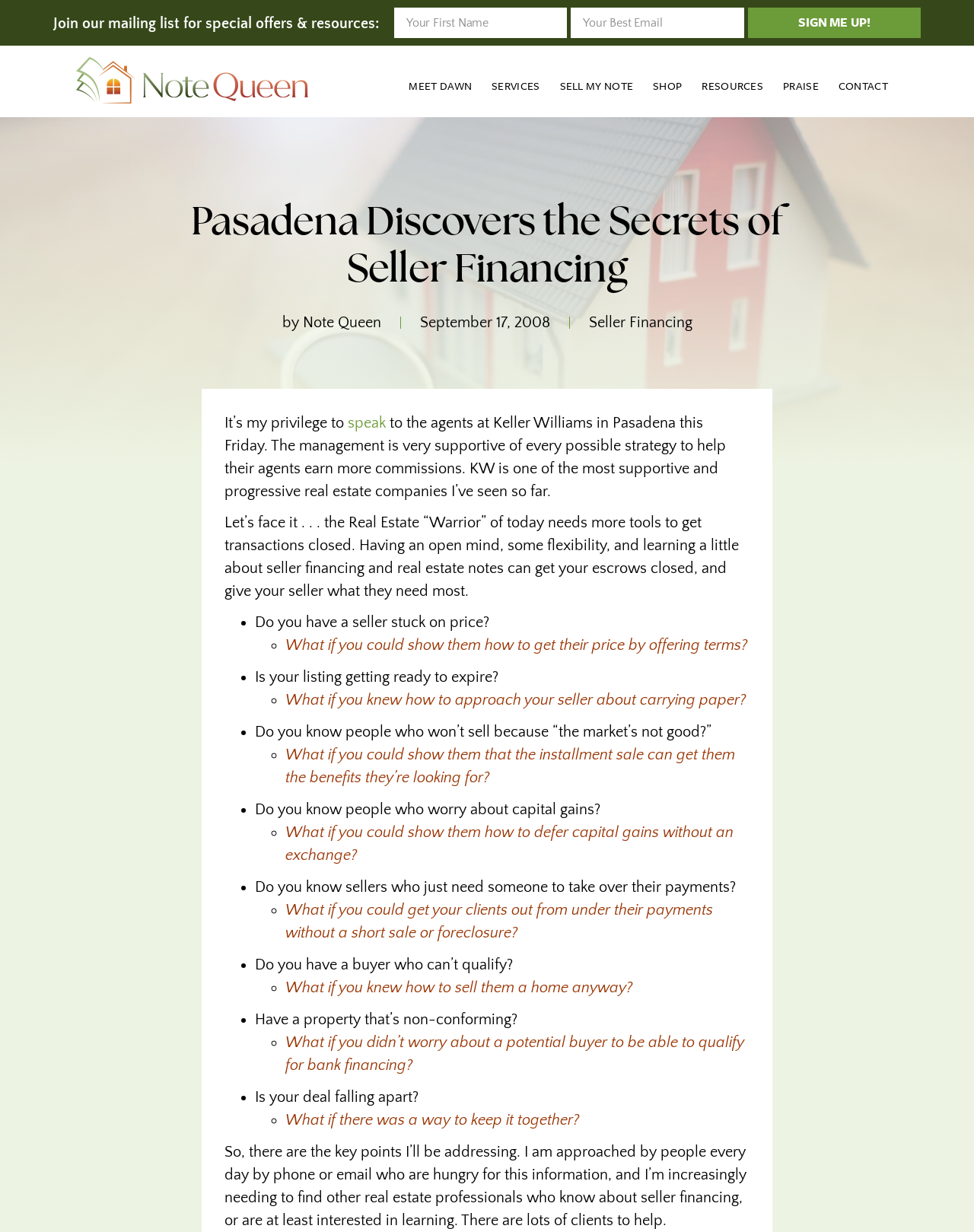Highlight the bounding box coordinates of the region I should click on to meet the following instruction: "Meet Dawn".

[0.41, 0.056, 0.495, 0.084]